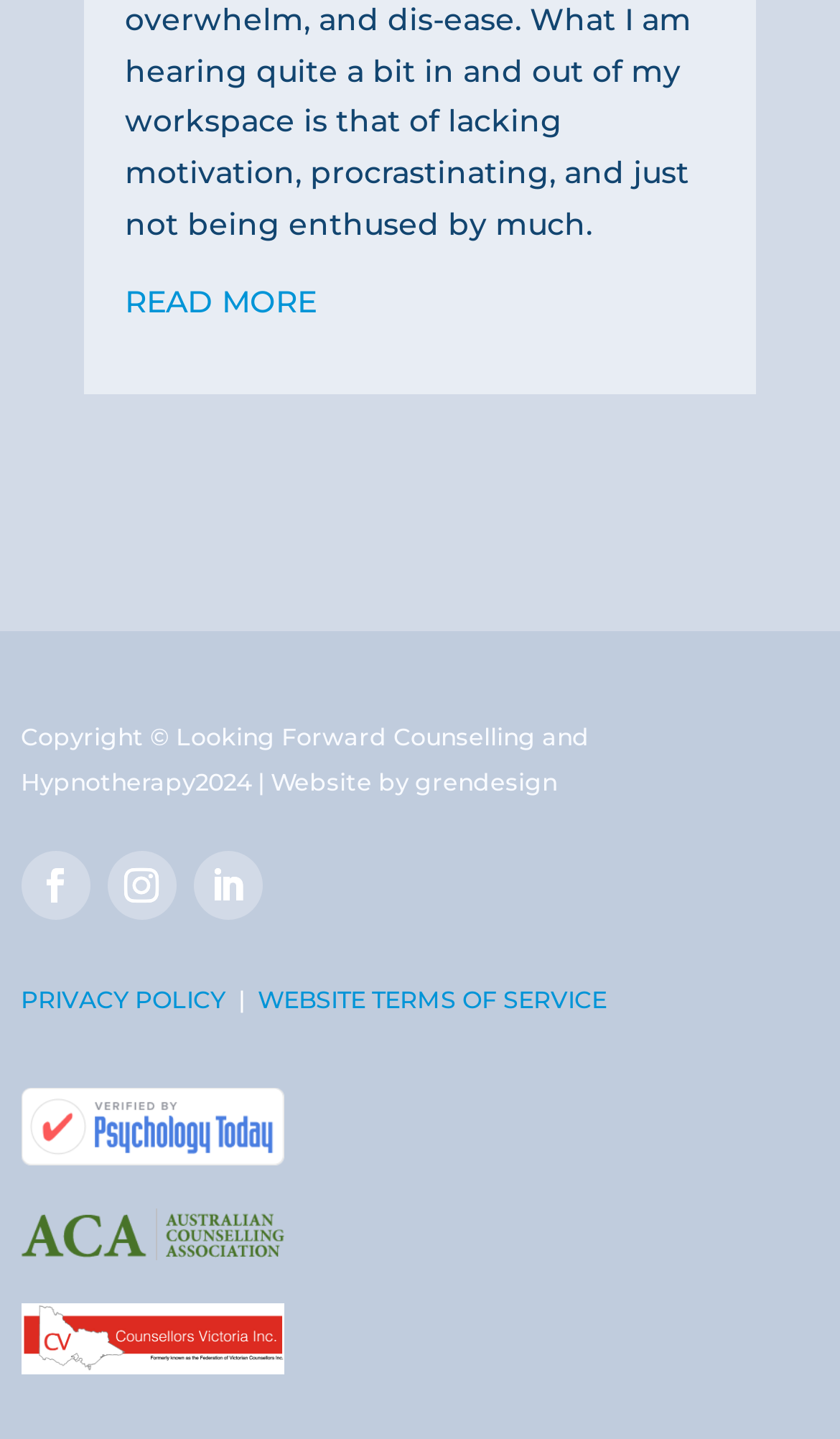How many social media links are present at the bottom of the webpage?
Give a detailed explanation using the information visible in the image.

The social media links can be found at the bottom of the webpage, represented by the link elements with OCR text '', '', and ''. These links are likely to be Facebook, Twitter, and Instagram, respectively.